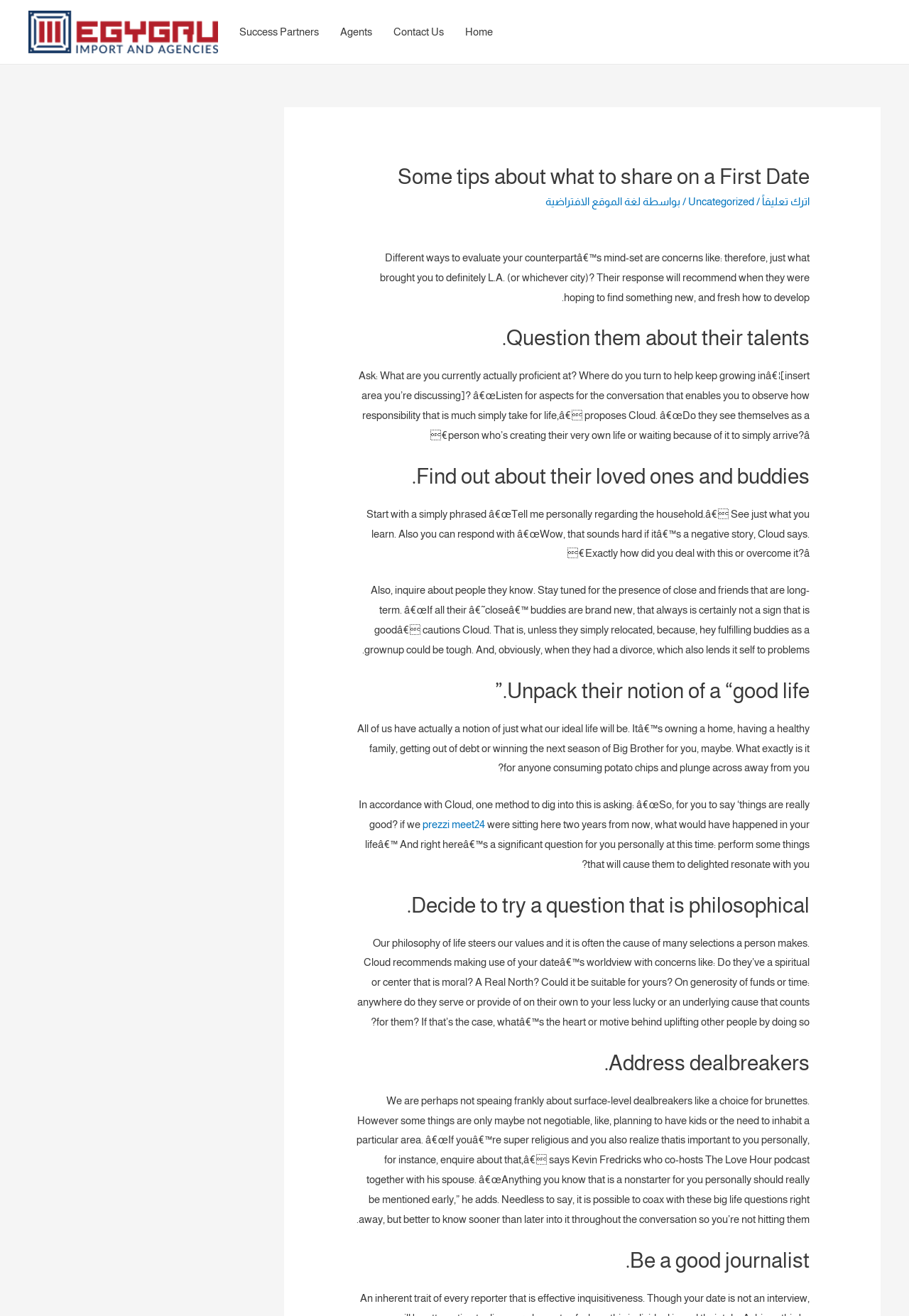Find the bounding box coordinates for the area you need to click to carry out the instruction: "Click on the 'Home' link". The coordinates should be four float numbers between 0 and 1, indicated as [left, top, right, bottom].

[0.5, 0.0, 0.554, 0.049]